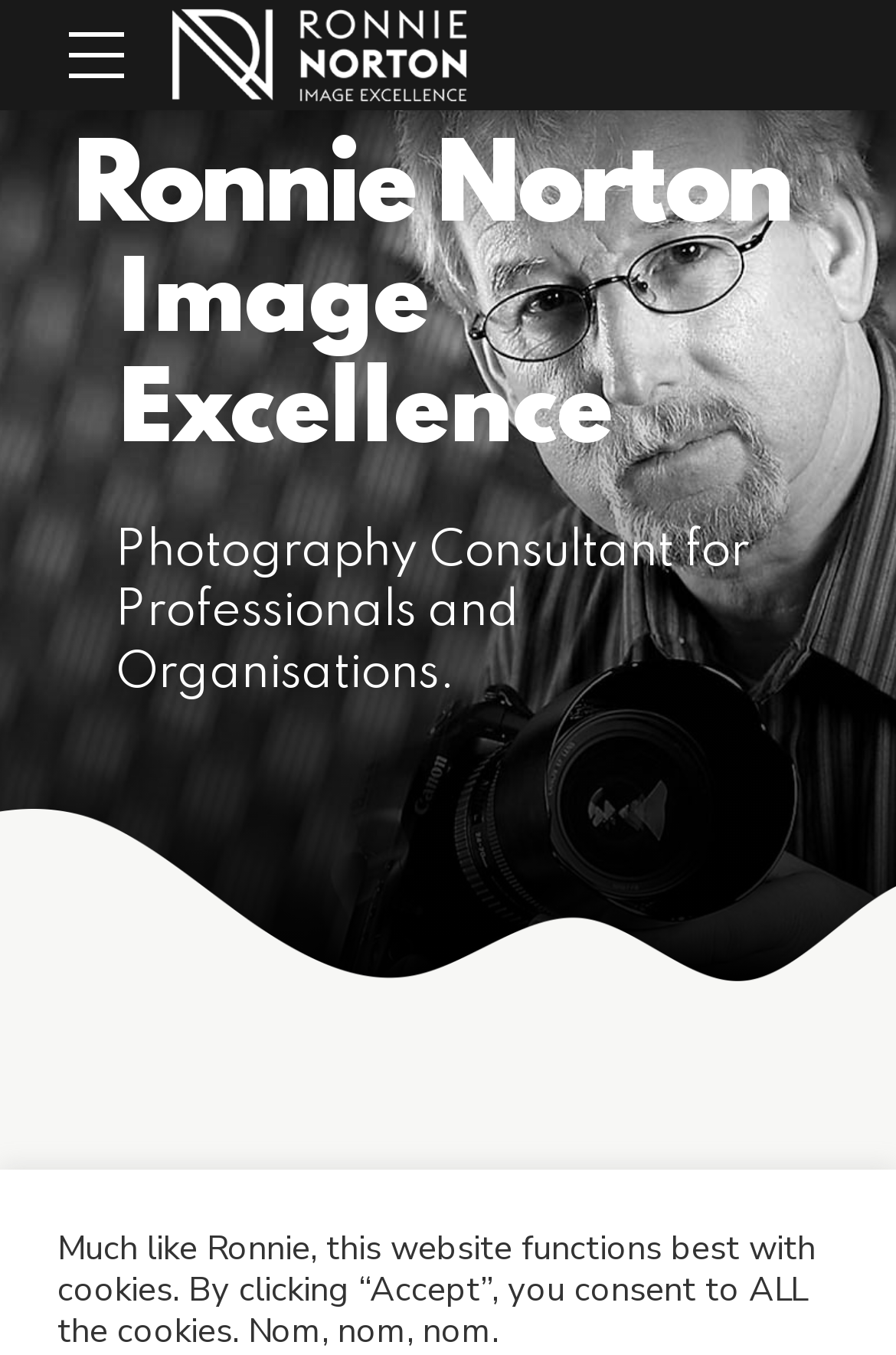What is the profession of Ronnie Norton?
Kindly offer a detailed explanation using the data available in the image.

Based on the webpage, Ronnie Norton is a photography consultant, which is evident from the heading 'Ronnie Norton' and the subheading 'Image Excellence' that describes his profession as a photography consultant for professionals and organizations.